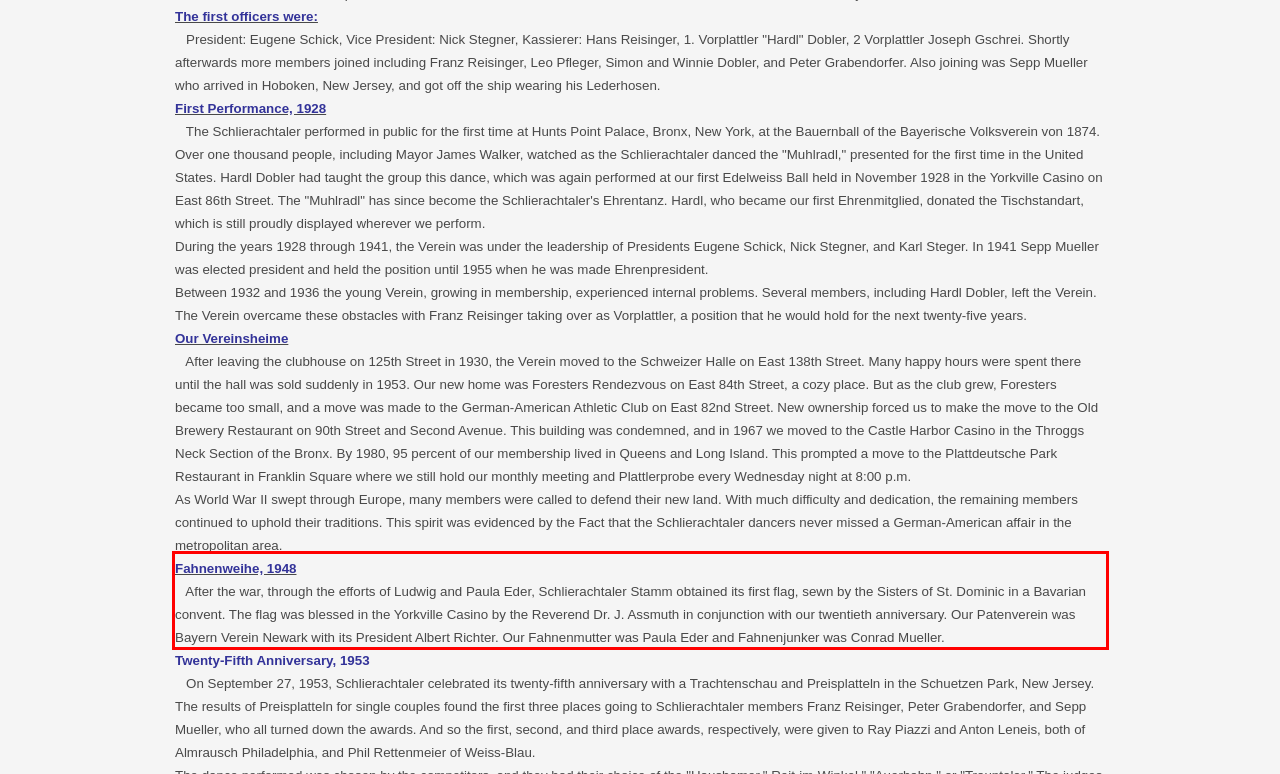Analyze the screenshot of a webpage where a red rectangle is bounding a UI element. Extract and generate the text content within this red bounding box.

Fahnenweihe, 1948 After the war, through the efforts of Ludwig and Paula Eder, Schlierachtaler Stamm obtained its first flag, sewn by the Sisters of St. Dominic in a Bavarian convent. The flag was blessed in the Yorkville Casino by the Reverend Dr. J. Assmuth in conjunction with our twentieth anniversary. Our Patenverein was Bayern Verein Newark with its President Albert Richter. Our Fahnenmutter was Paula Eder and Fahnenjunker was Conrad Mueller.